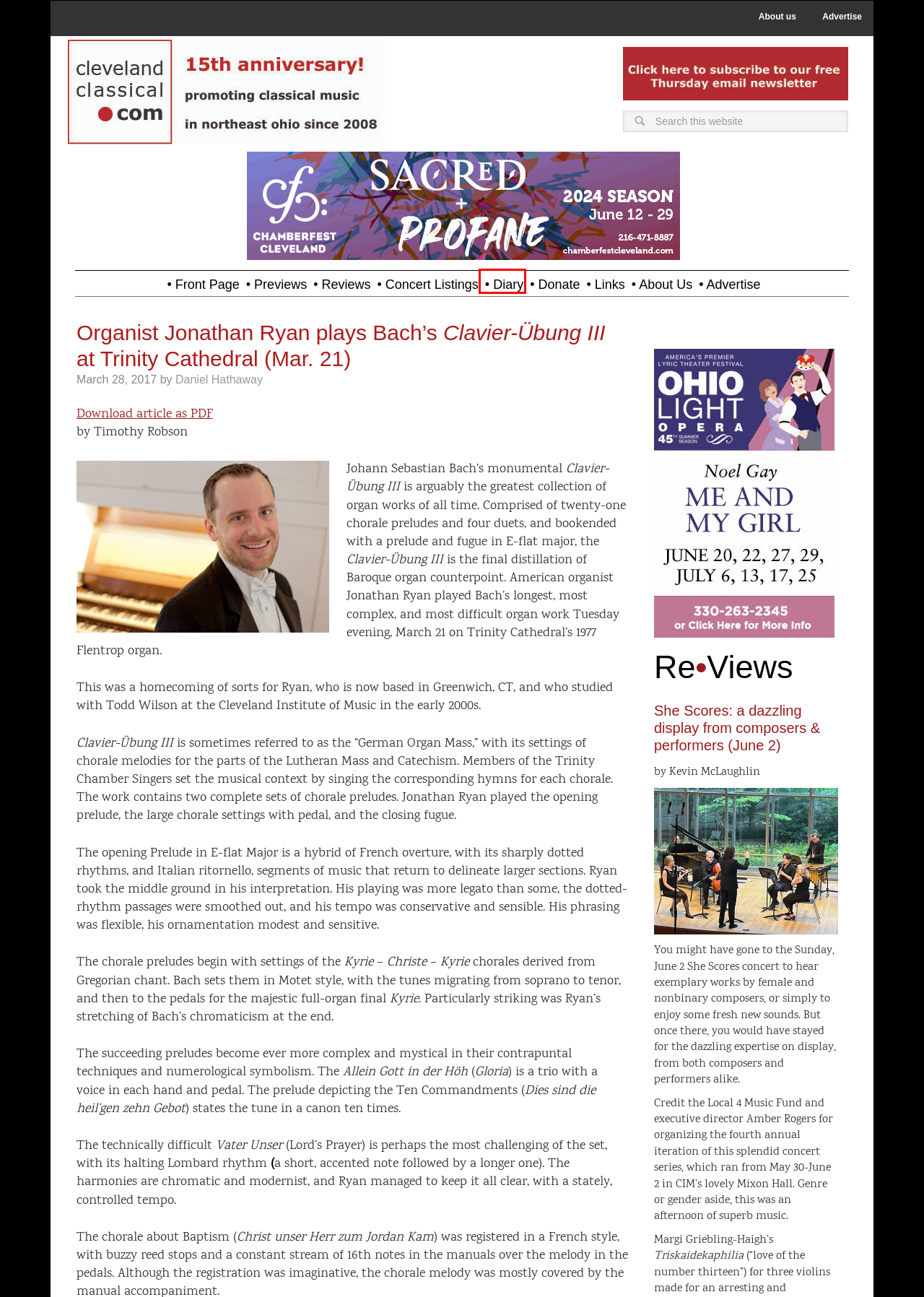You are provided with a screenshot of a webpage that has a red bounding box highlighting a UI element. Choose the most accurate webpage description that matches the new webpage after clicking the highlighted element. Here are your choices:
A. Home - The Ohio Light Opera
B. CONCERT LISTINGS FOR JUNE 10 — JUNE 23
C. Advertise - Cleveland Classical
D. Diary Archives - Cleveland Classical
E. She Scores: a dazzling display from composers & performers (June 2) - Cleveland Classical
F. Make a 15th Anniversary gift to ClevelandClassical.com - Cleveland Classical
G. About us - Cleveland Classical
H. Daniel Hathaway, Author at Cleveland Classical

D